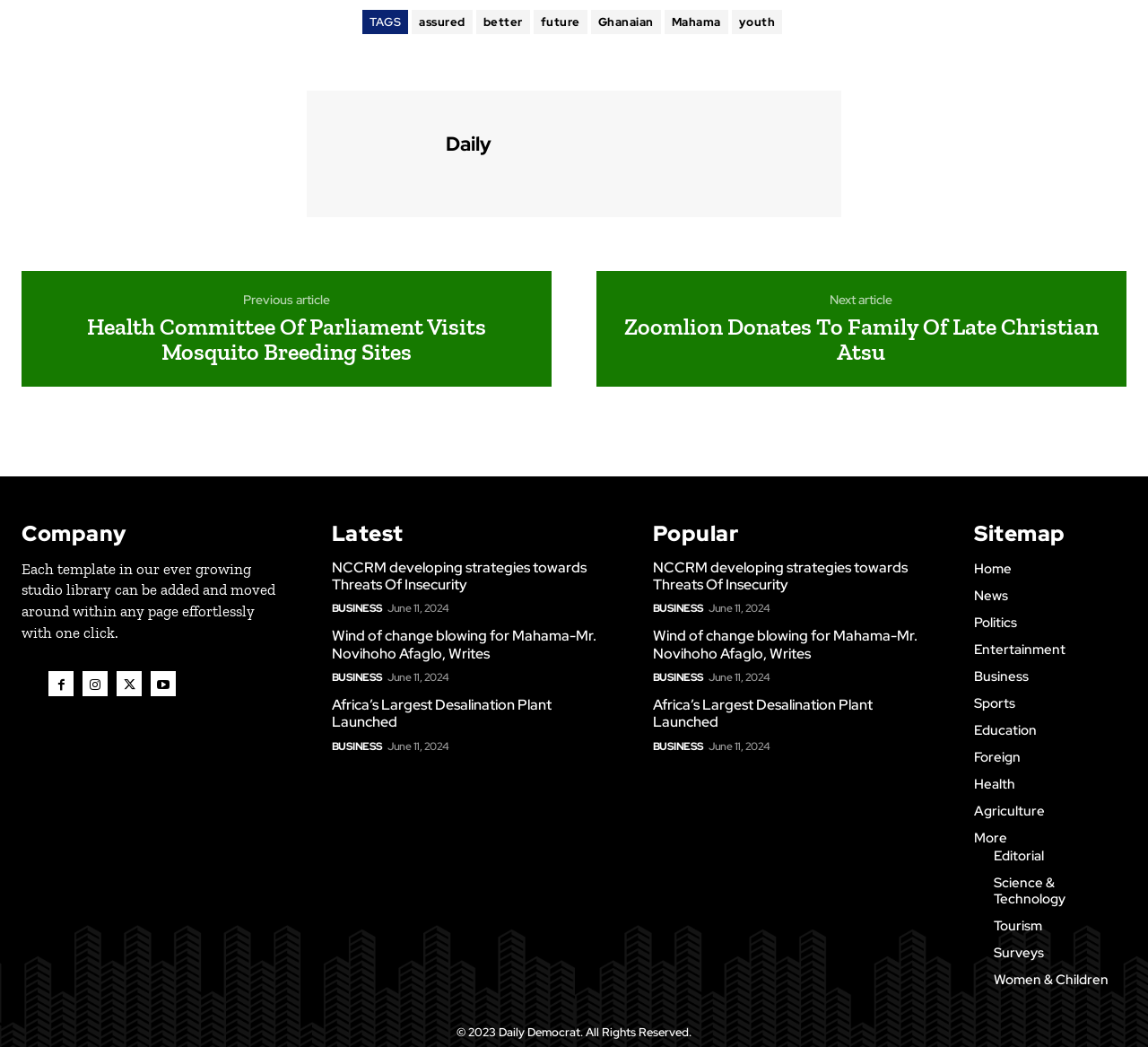Using the provided element description: "Business", identify the bounding box coordinates. The coordinates should be four floats between 0 and 1 in the order [left, top, right, bottom].

[0.289, 0.573, 0.333, 0.589]